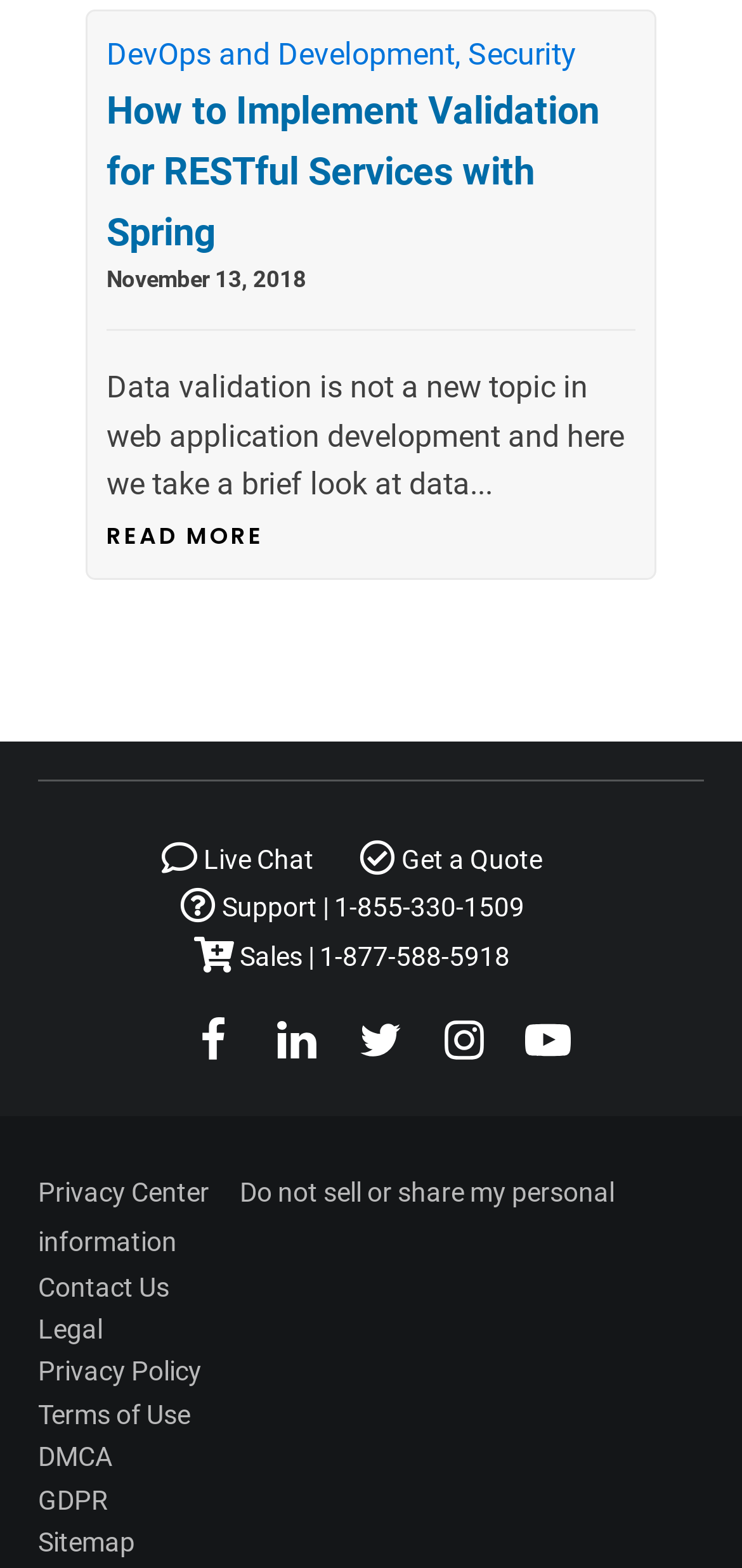Please provide a one-word or short phrase answer to the question:
What is the phone number for sales?

1-877-588-5918